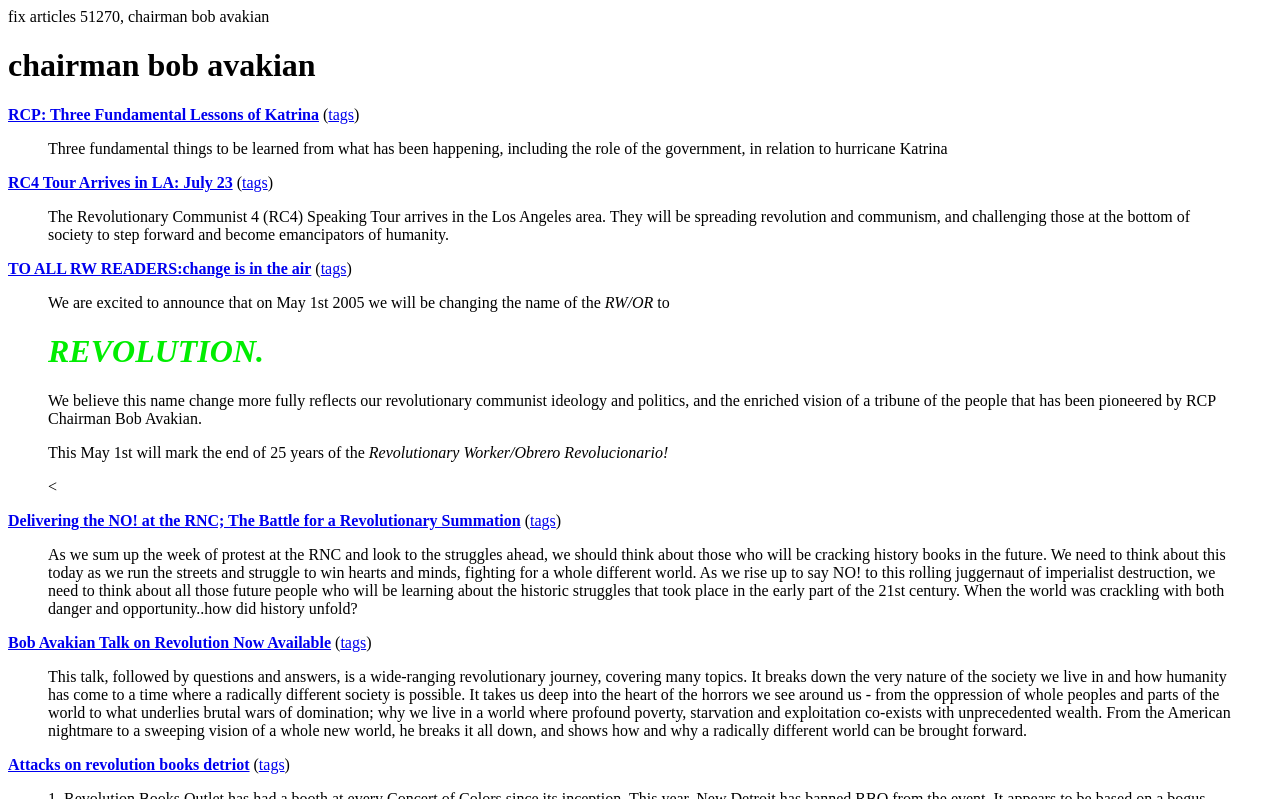What is the topic of the article 'RCP: Three Fundamental Lessons of Katrina'?
Answer the question in a detailed and comprehensive manner.

The article title 'RCP: Three Fundamental Lessons of Katrina' suggests that the article is about Hurricane Katrina and the lessons learned from it.